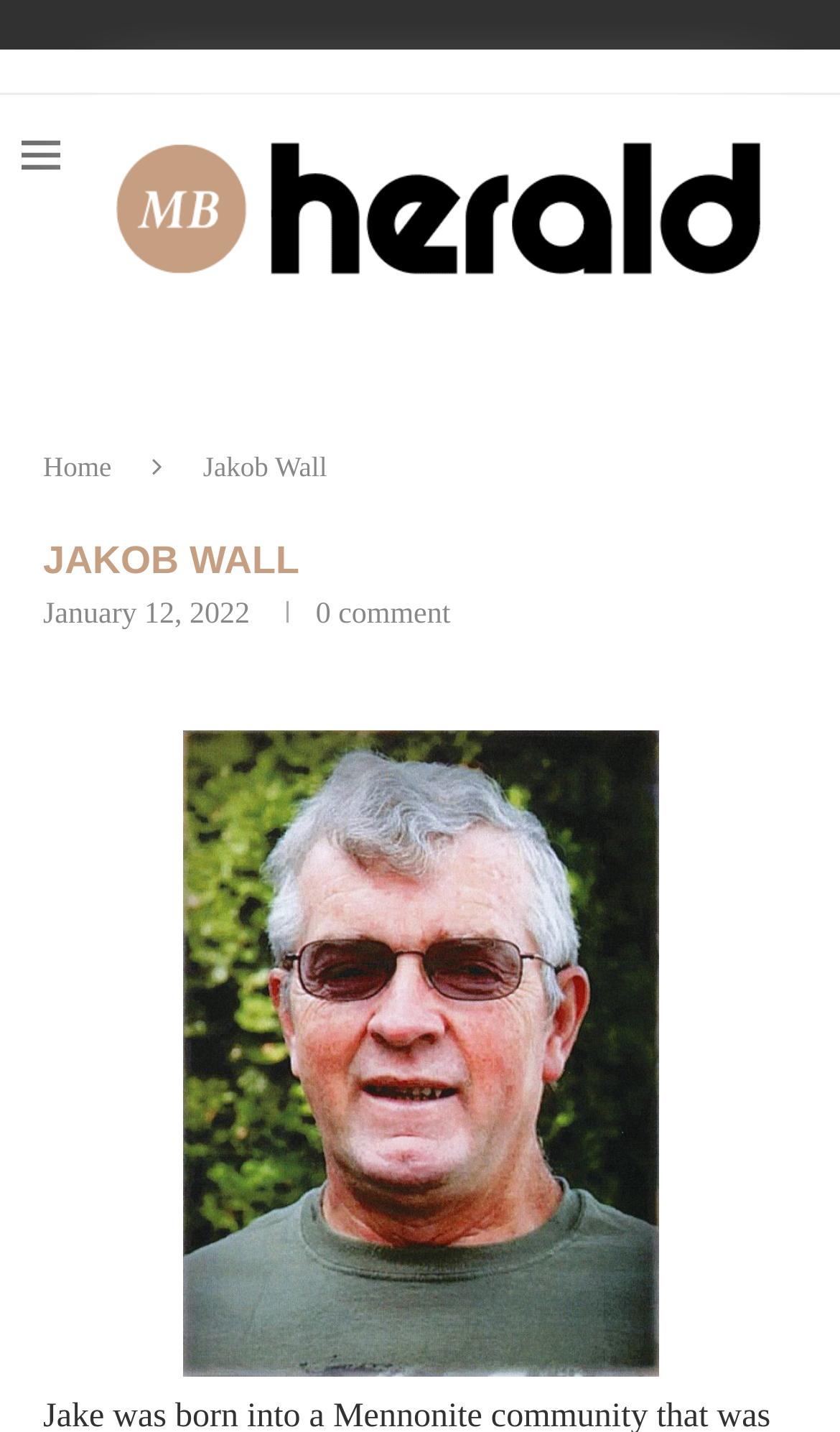How many comments does the article have?
Answer the question in as much detail as possible.

The number of comments can be found in the static text element '0 comment' located at [0.376, 0.418, 0.536, 0.441]. This element is a sibling of the time element and is located below the heading 'JAKOB WALL'.